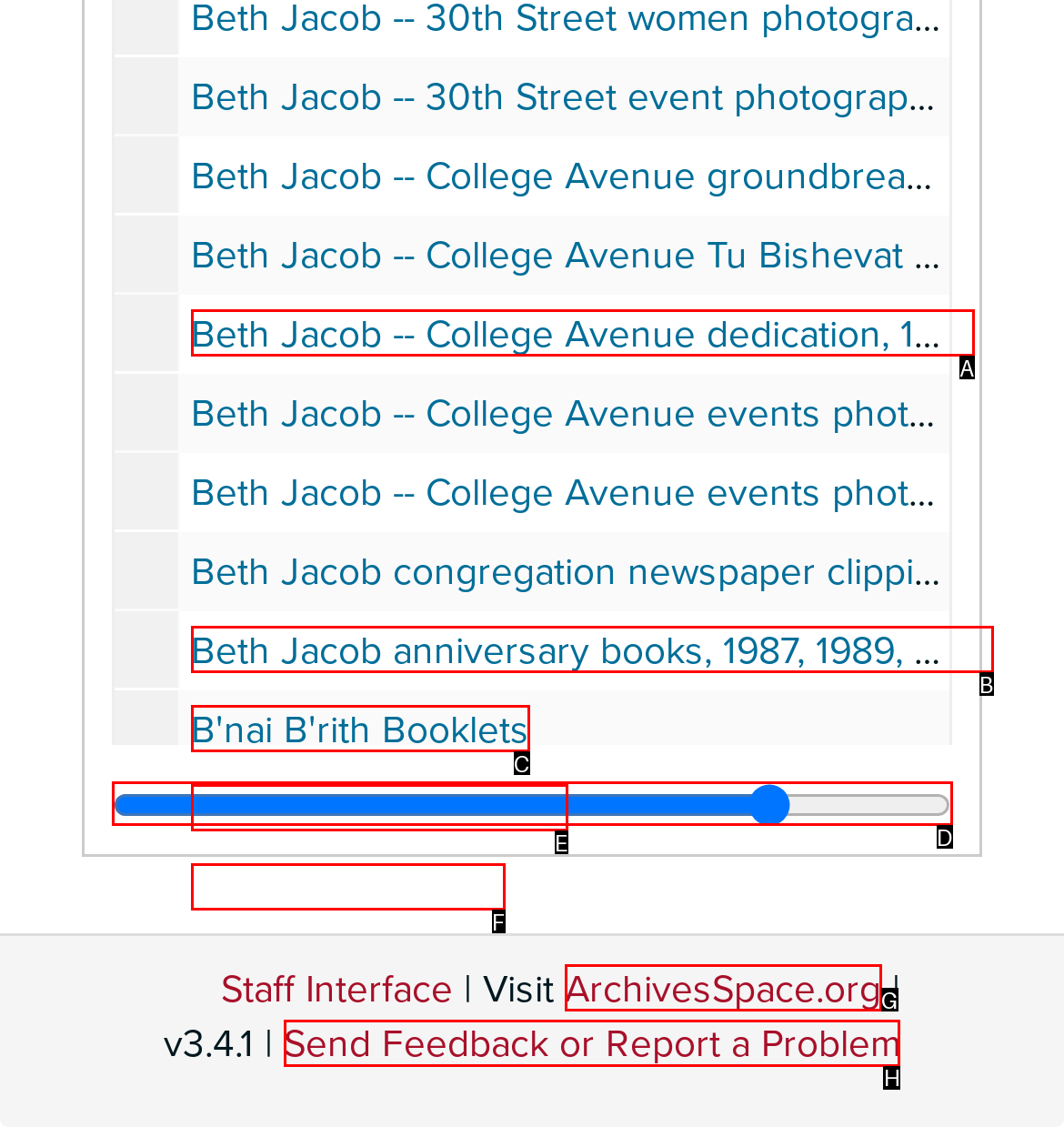Choose the HTML element that should be clicked to accomplish the task: Send Feedback or Report a Problem. Answer with the letter of the chosen option.

H